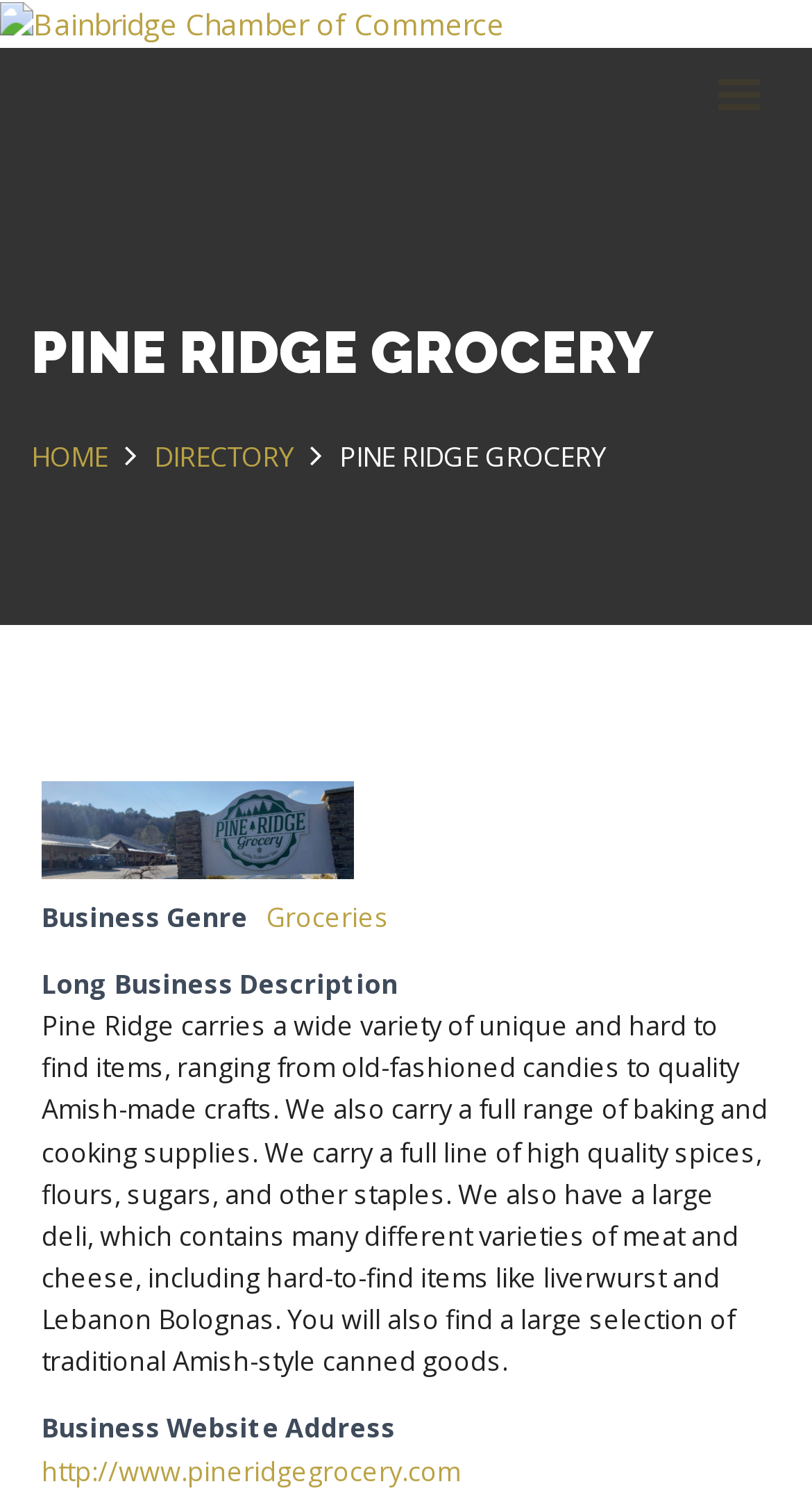Predict the bounding box coordinates of the area that should be clicked to accomplish the following instruction: "Call 607.967.8700". The bounding box coordinates should consist of four float numbers between 0 and 1, i.e., [left, top, right, bottom].

[0.146, 0.446, 0.341, 0.47]